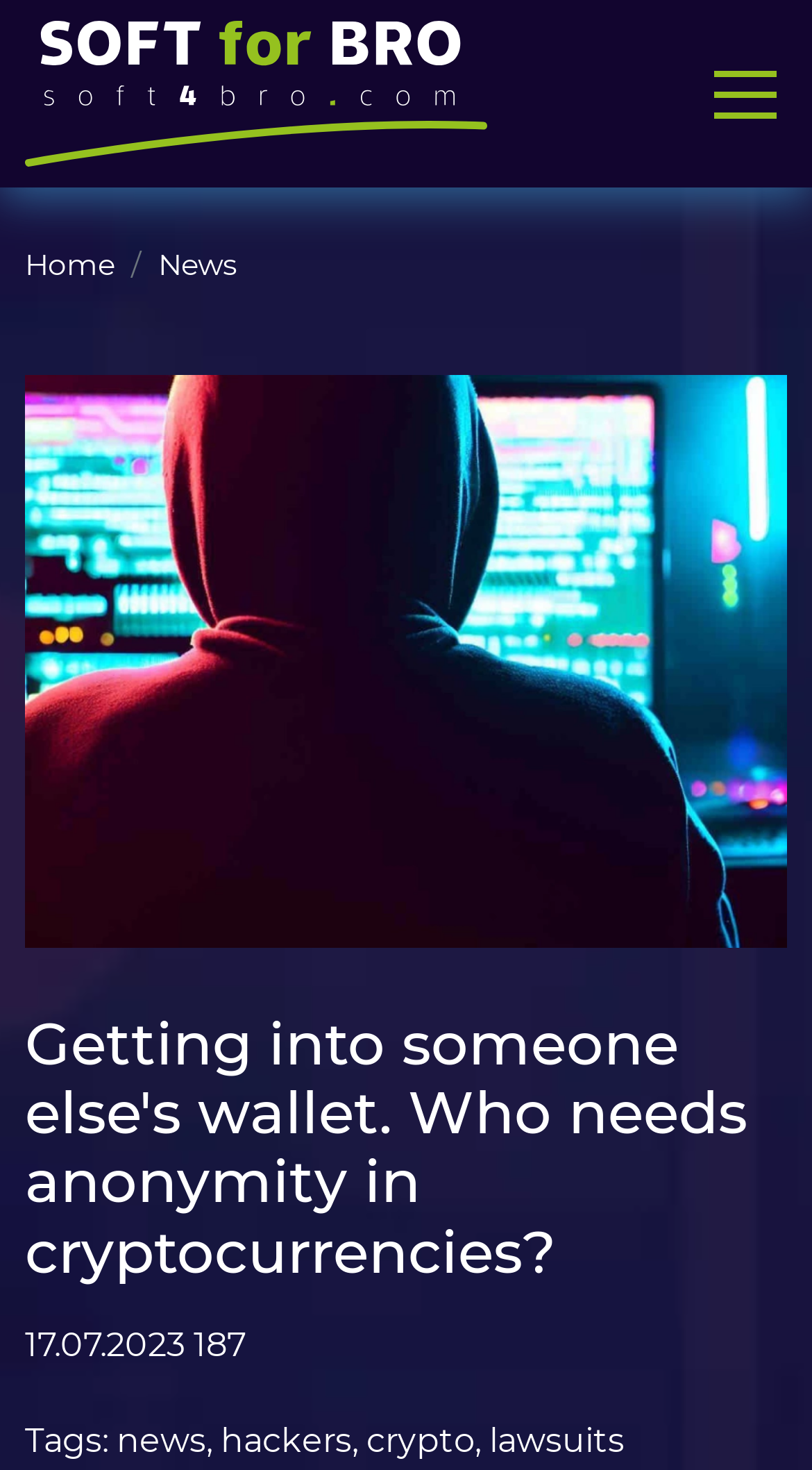Locate the primary heading on the webpage and return its text.

Getting into someone else's wallet. Who needs anonymity in cryptocurrencies?